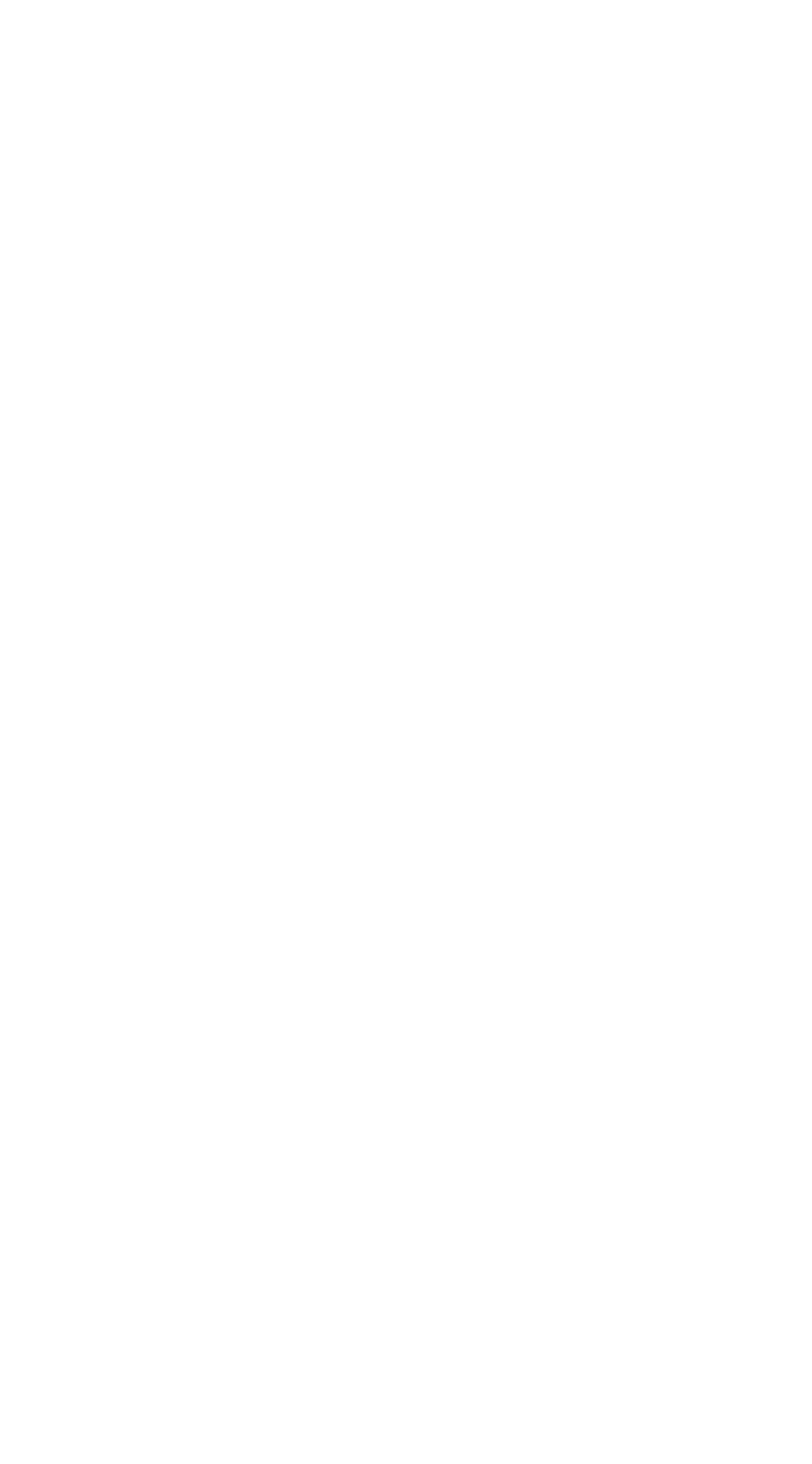What is the topic of the links listed below 'Political Issues'?
Using the image as a reference, answer the question with a short word or phrase.

Politics